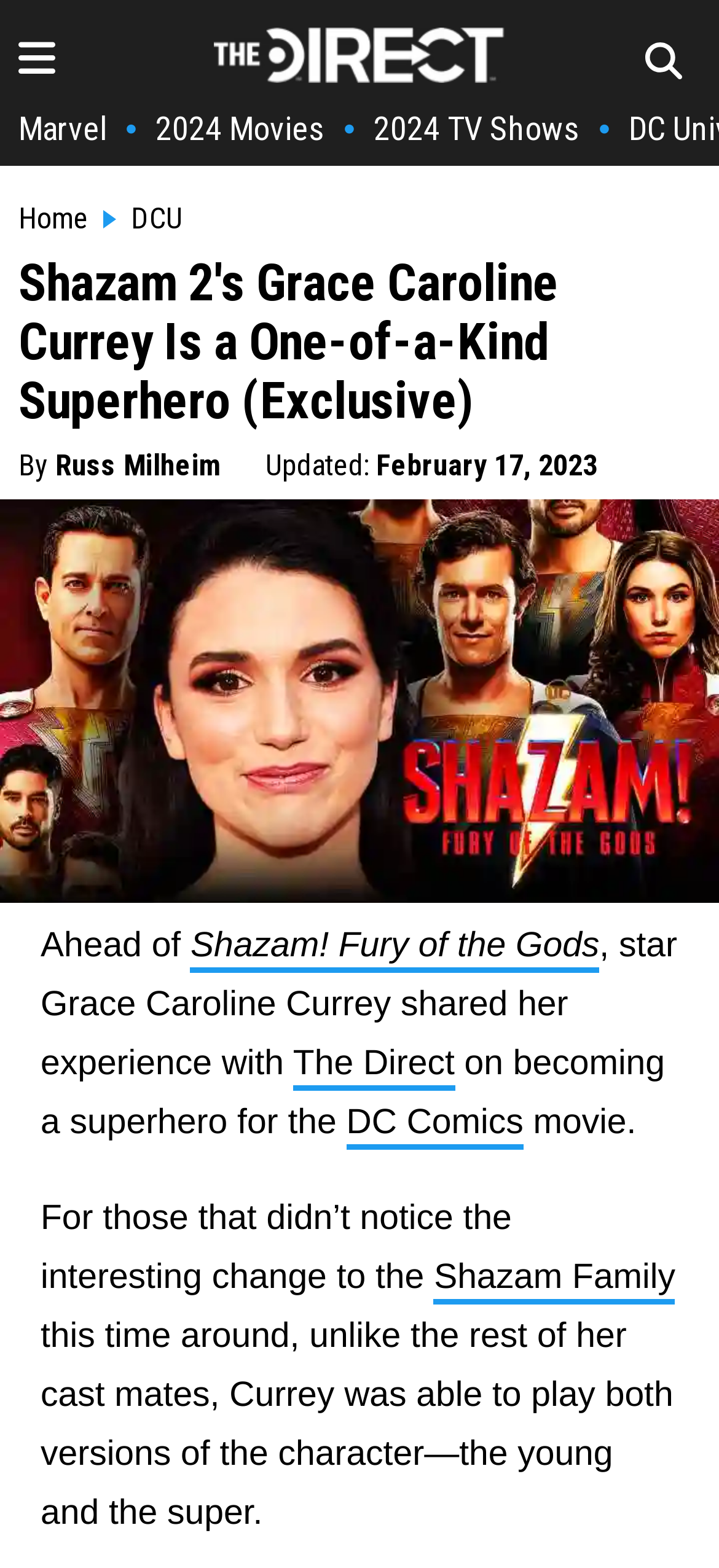Locate the coordinates of the bounding box for the clickable region that fulfills this instruction: "Click on 03301-53 06 63".

None